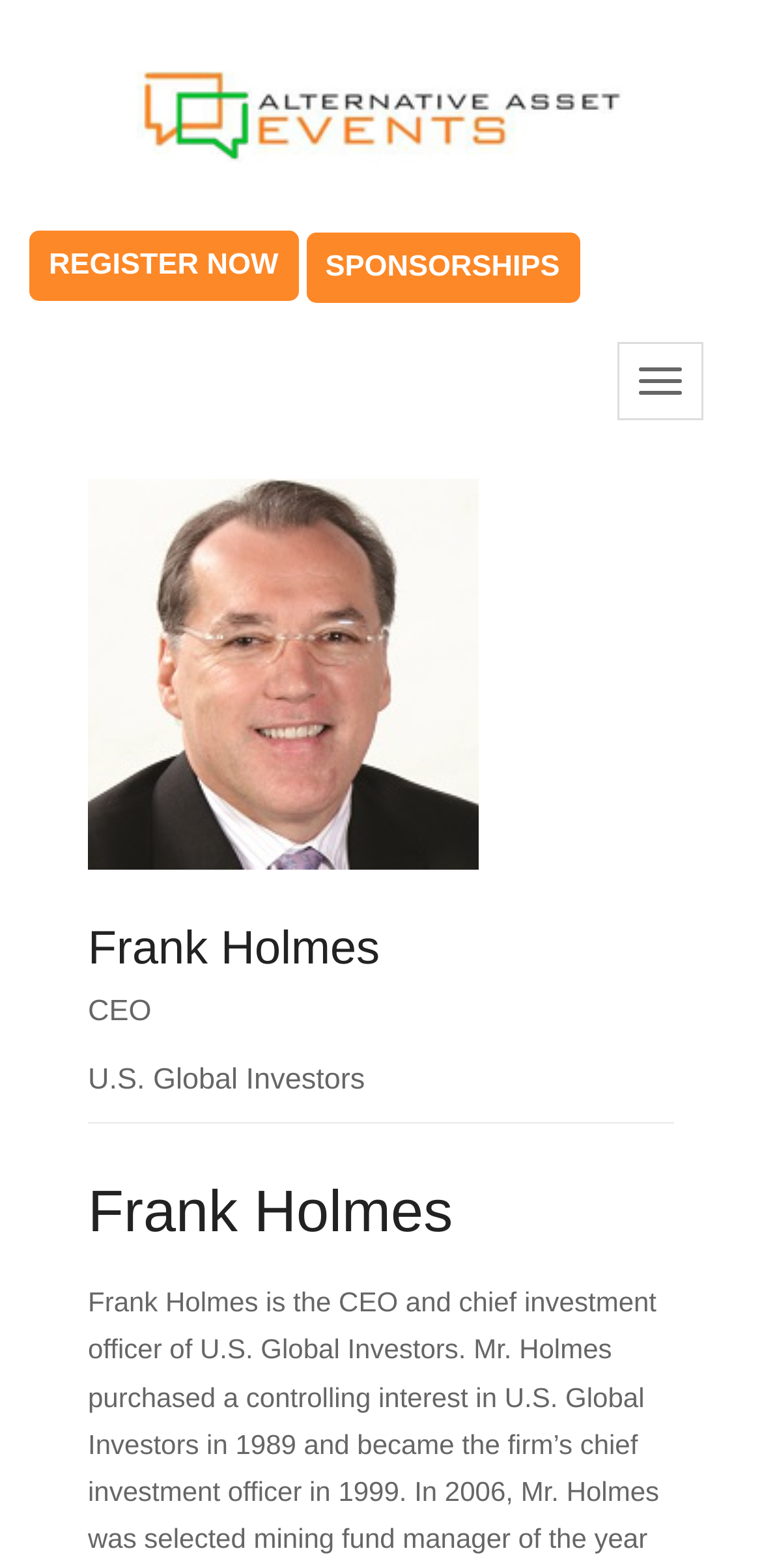What is the name of the person mentioned on the webpage?
Refer to the image and provide a detailed answer to the question.

By looking at the webpage, I can see two headings 'Frank Holmes', which indicates that Frank Holmes is the person mentioned on the webpage.